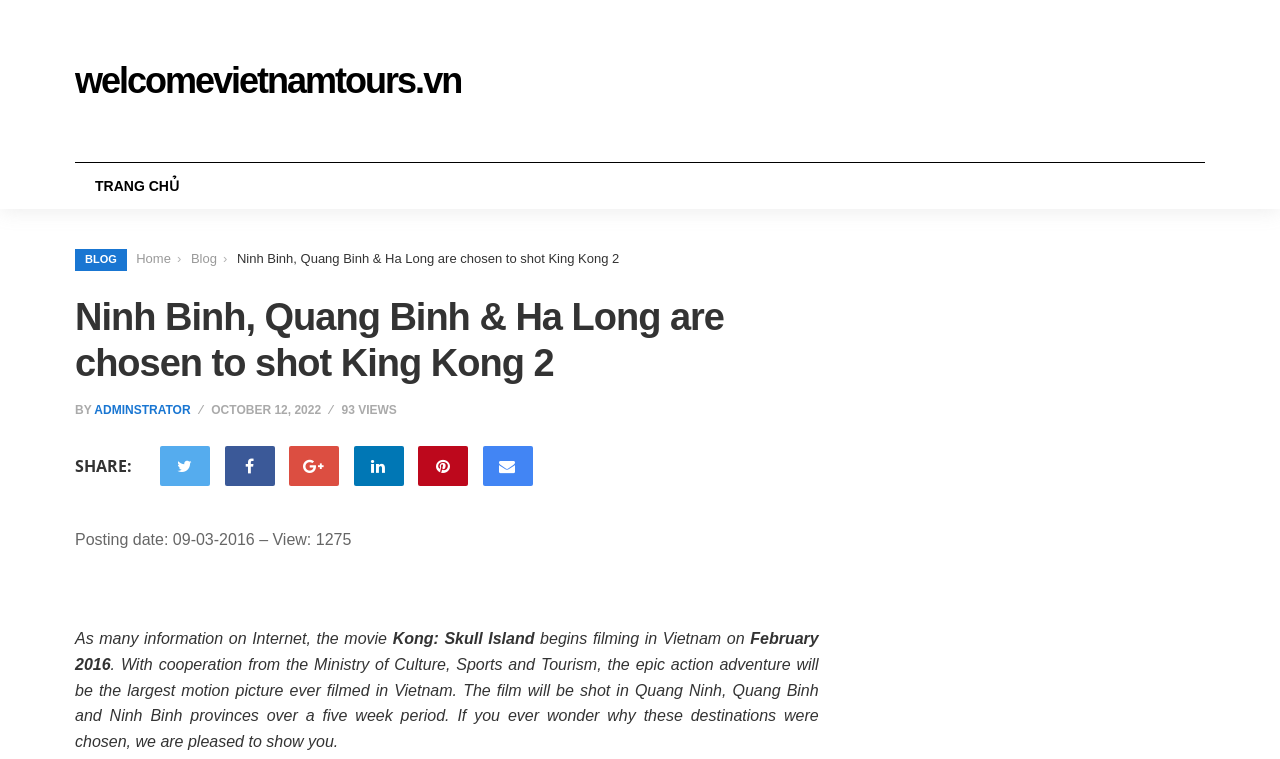What are the three provinces where the movie was filmed? Examine the screenshot and reply using just one word or a brief phrase.

Quang Ninh, Quang Binh, and Ninh Binh